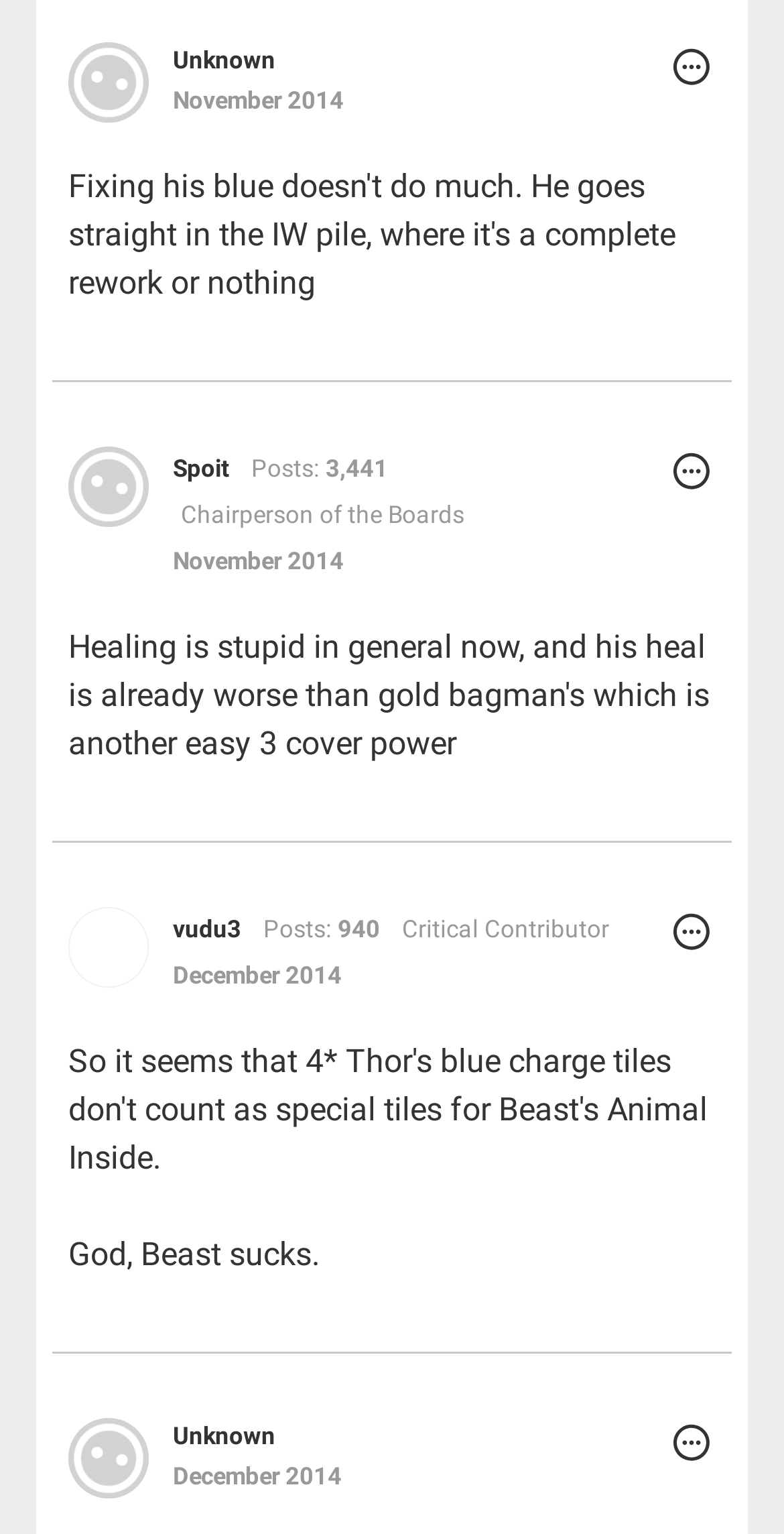Determine the bounding box coordinates of the clickable region to follow the instruction: "View user profile of Unknown".

[0.087, 0.924, 0.19, 0.977]